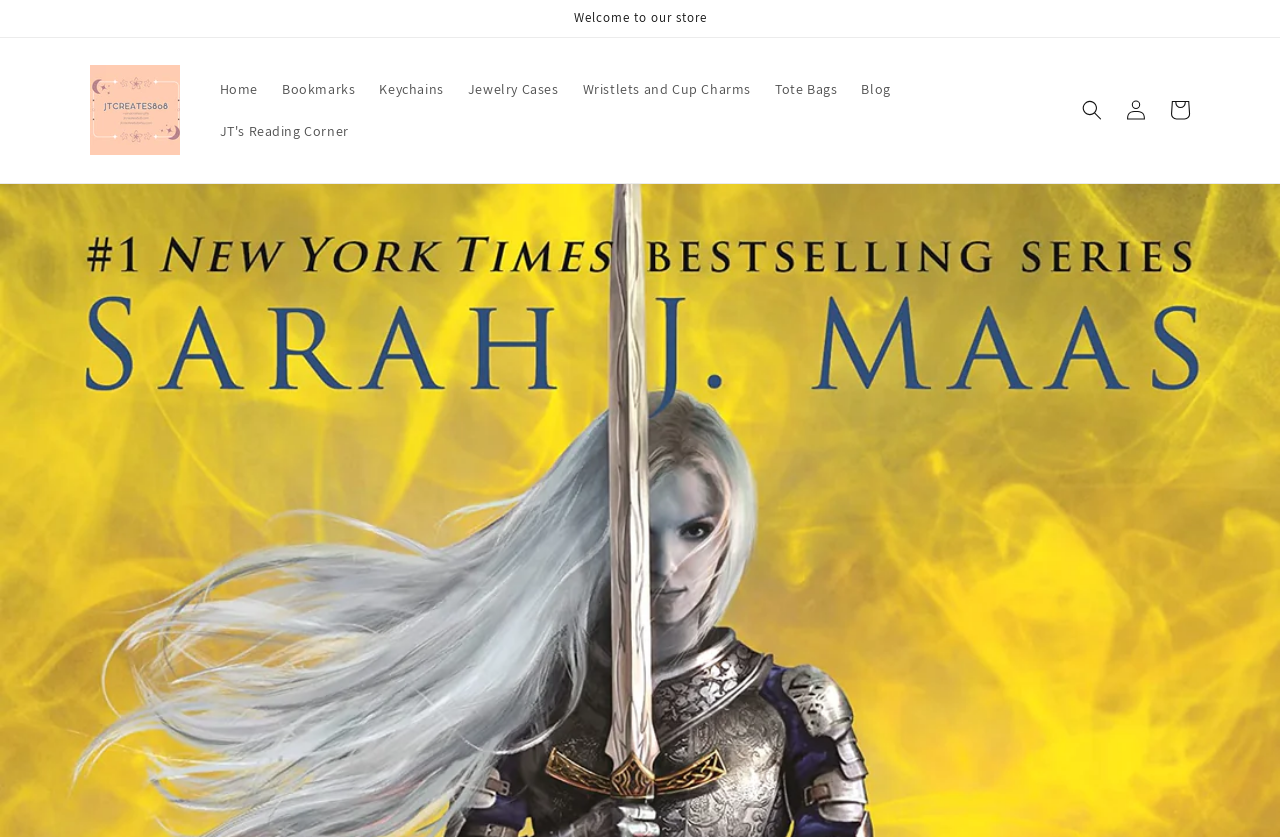Please provide a one-word or phrase answer to the question: 
What is the name of the website?

JTcreates808